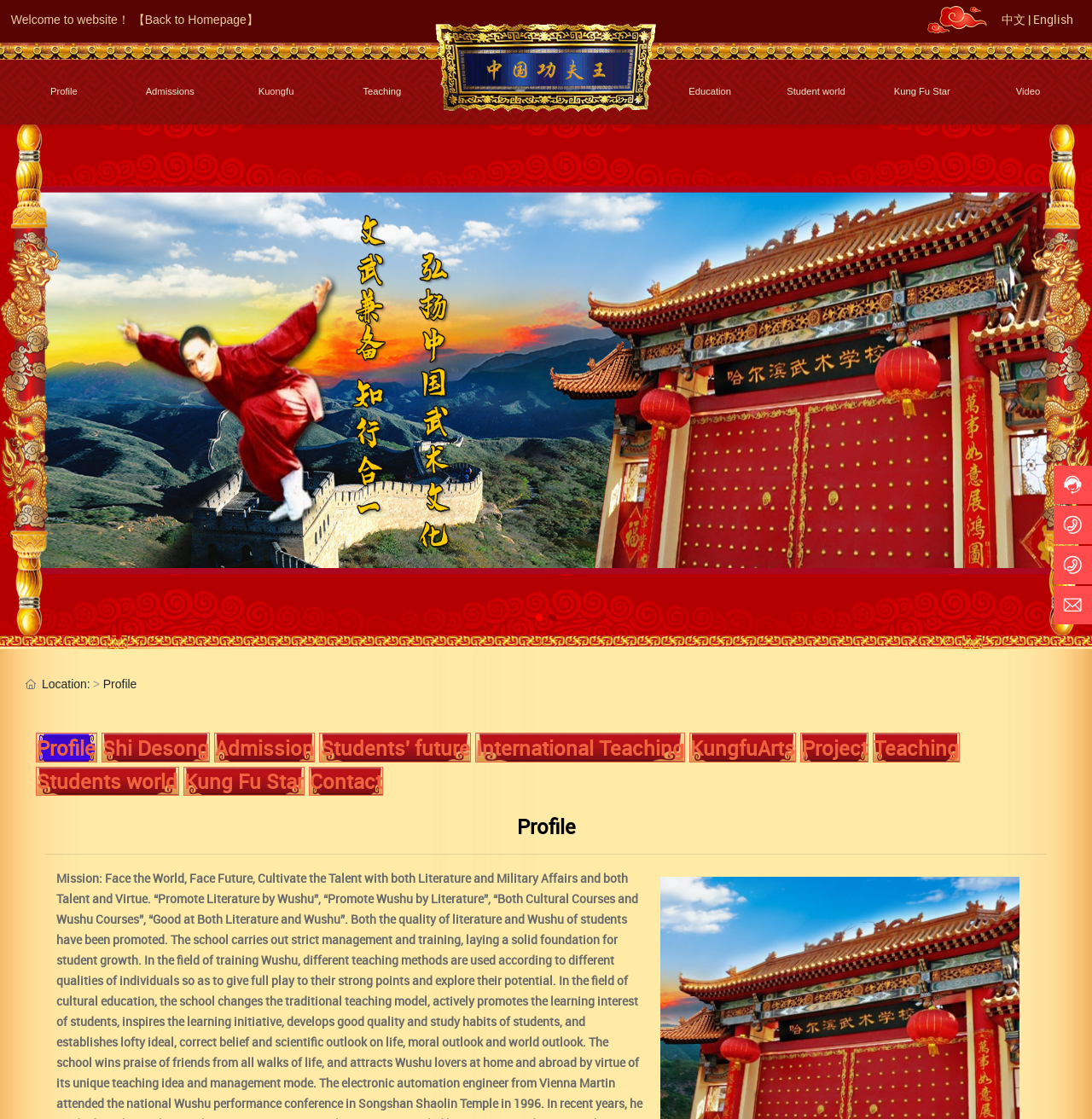Please identify the bounding box coordinates of the element on the webpage that should be clicked to follow this instruction: "View profile". The bounding box coordinates should be given as four float numbers between 0 and 1, formatted as [left, top, right, bottom].

[0.046, 0.077, 0.071, 0.086]